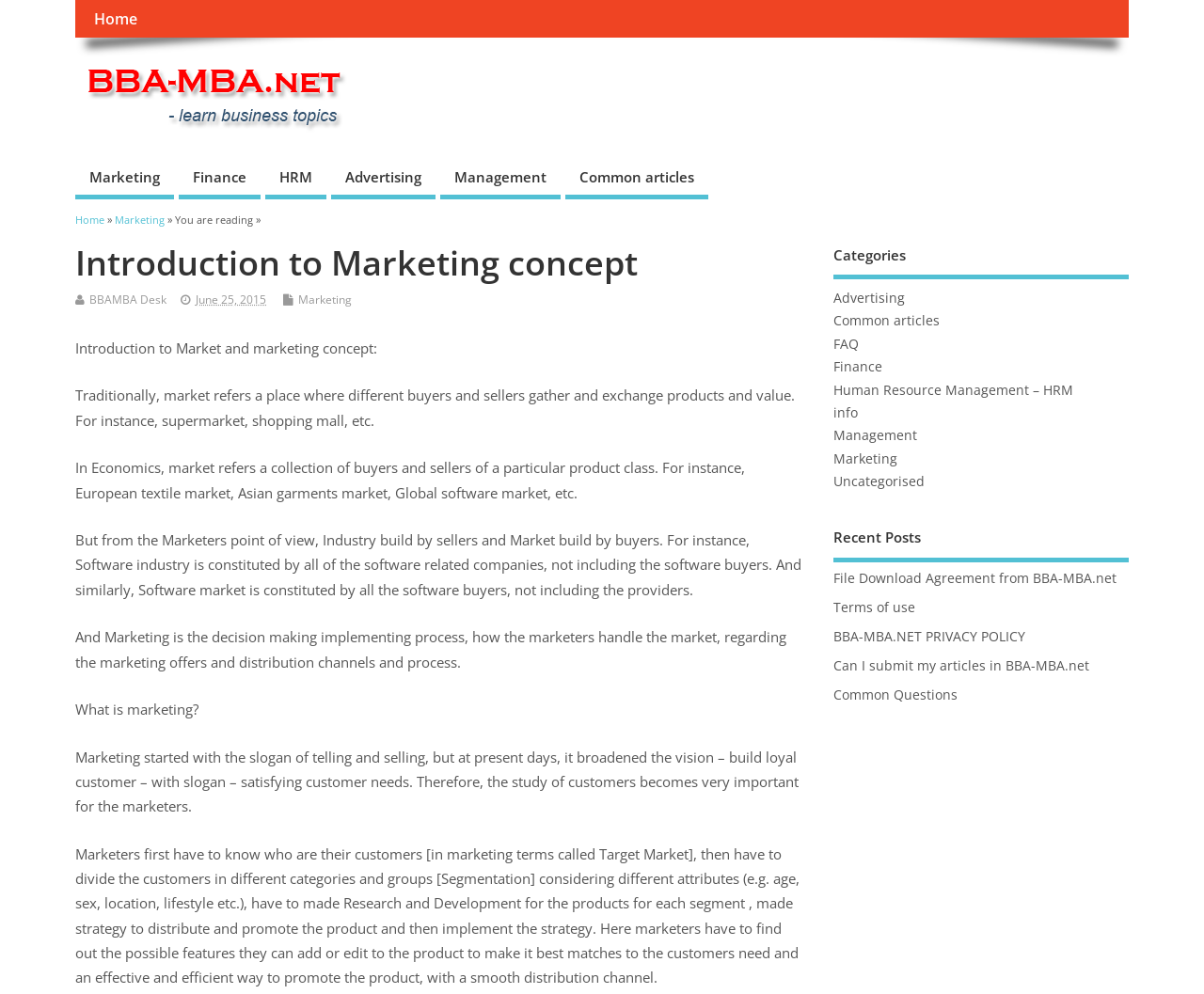Answer the question below with a single word or a brief phrase: 
What is the date of the article 'Introduction to Marketing concept'?

June 25, 2015